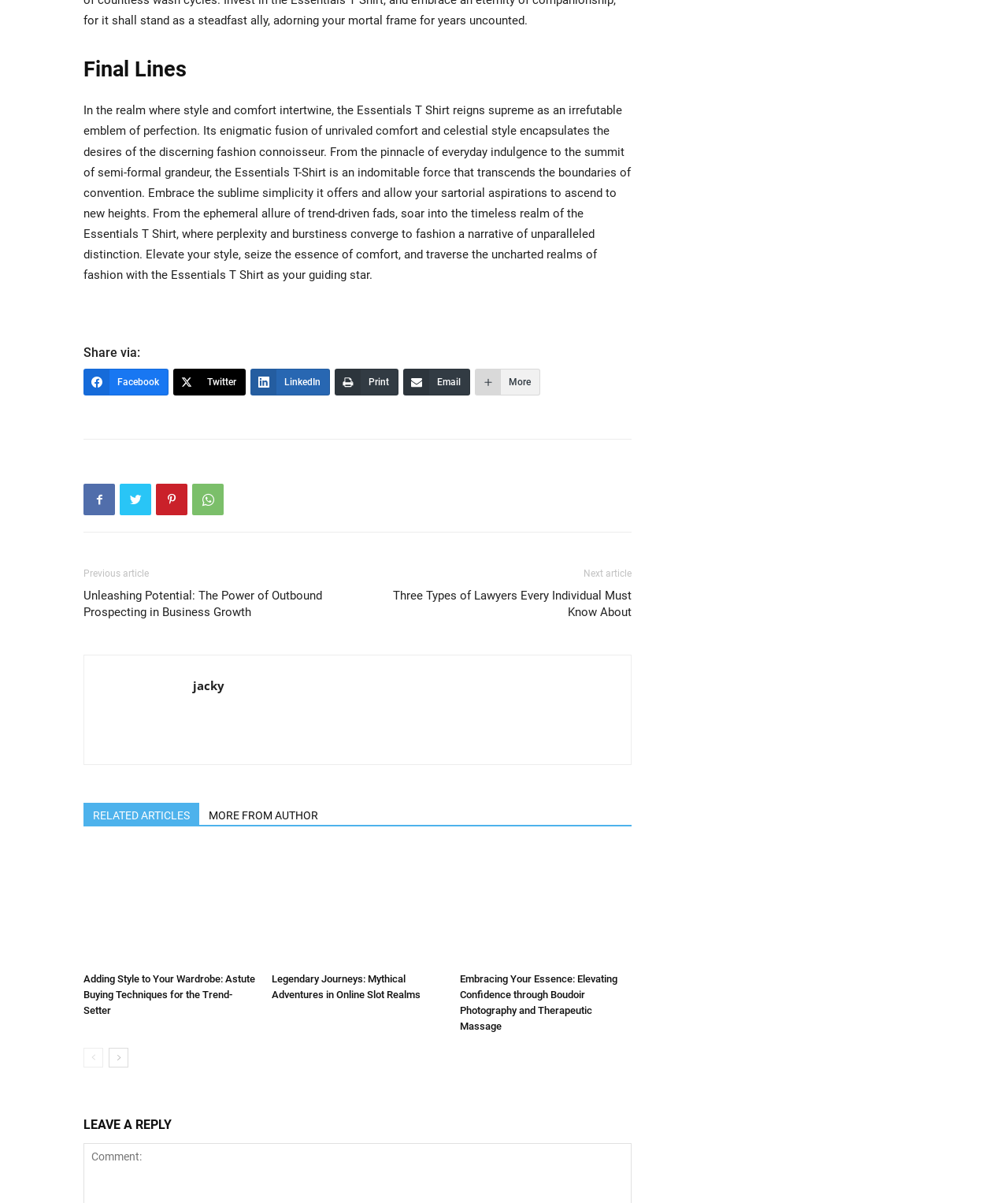What is the title of the first related article?
Refer to the image and give a detailed response to the question.

The webpage lists several related articles, and the title of the first related article is 'Adding Style to Your Wardrobe: Astute Buying Techniques for the Trend-Setter'.